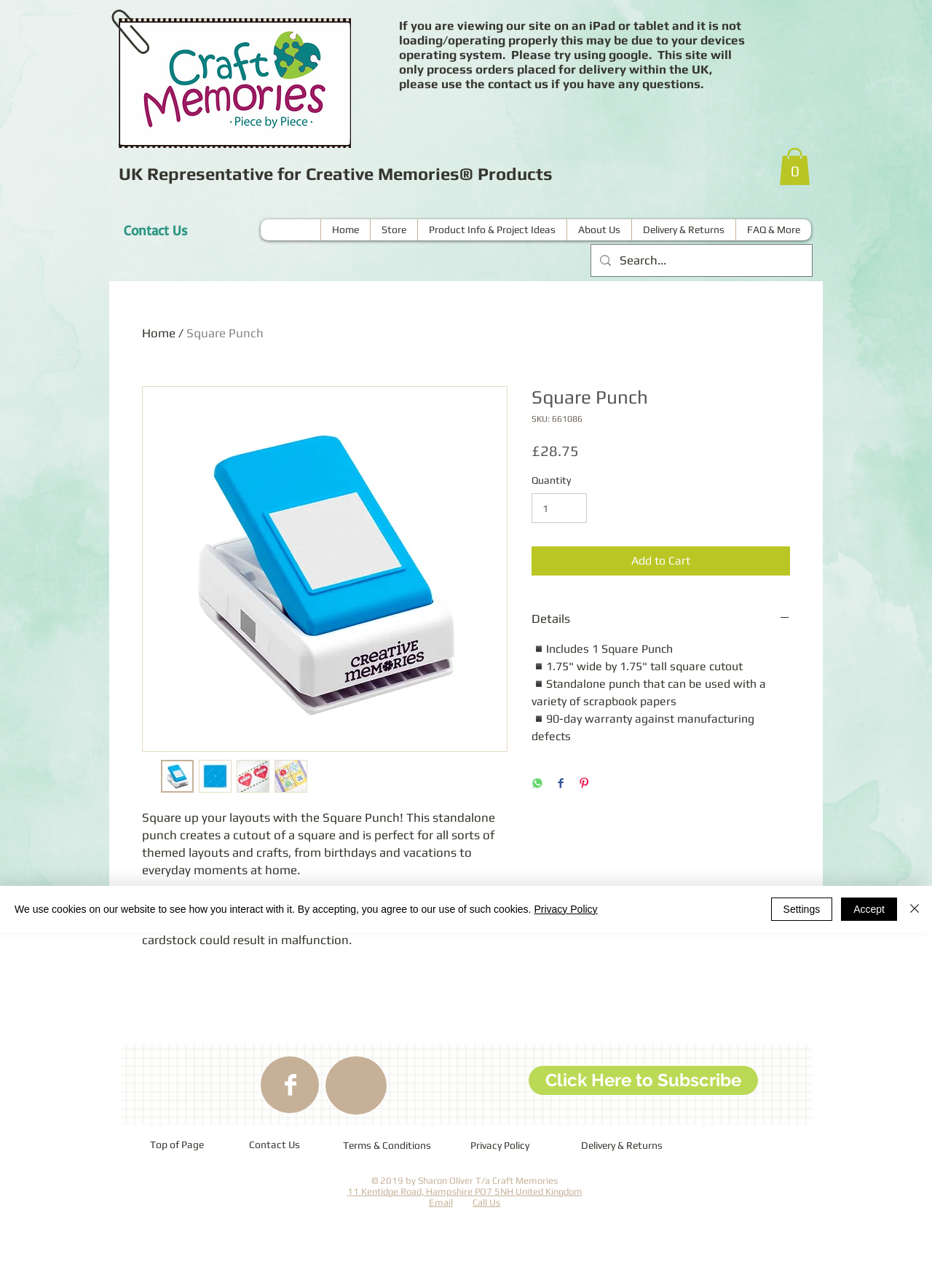What is the price of the Square Punch?
Look at the screenshot and respond with one word or a short phrase.

£28.75